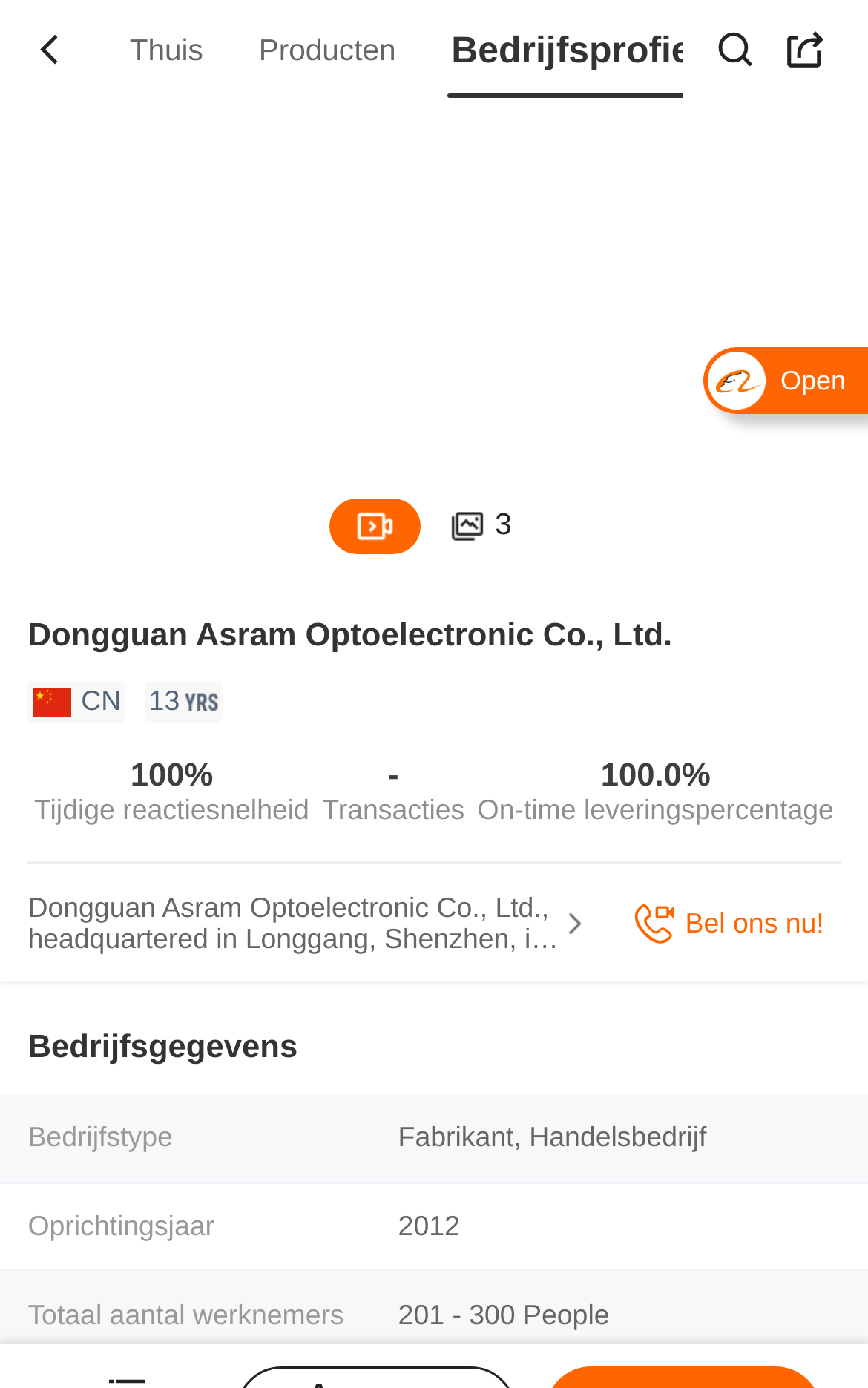Summarize the webpage with a detailed and informative caption.

The webpage is about Dongguan Asram Optoelectronic Co., Ltd., a company that manufactures and exports LED displays and screens. At the top, there are several navigation tabs, including "Thuis", "Producten", and "Bedrijfsprofiel", which are aligned horizontally. On the top-right corner, there are three icons represented by "\ue83d", "\ue841", and "\ue842".

Below the navigation tabs, there is a slider or carousel that takes up the full width of the page. The slider contains an image, a video, and another image. Above the slider, there is a text "3" indicating the current slide.

On the left side of the page, there is a company logo and a text "Dongguan Asram Optoelectronic Co., Ltd.". Below the logo, there are several lines of text, including "CN", "13", and an image. These elements are aligned vertically.

In the middle of the page, there are several sections of text and images. One section displays the company's performance metrics, including "100%" and "Tijdige reactiesnelheid" (Timely response rate). Another section shows the company's transaction history, with a text "Transacties" and a percentage "100.0%". These sections are separated by a horizontal line.

On the right side of the page, there is an image with a "view more" button and another image below it. Below these images, there is a call-to-action text "Bel ons nu!" (Call us now!).

At the bottom of the page, there is a section titled "Bedrijfsgegevens" (Company Information), which includes details such as the company type, founding year, and total number of employees.